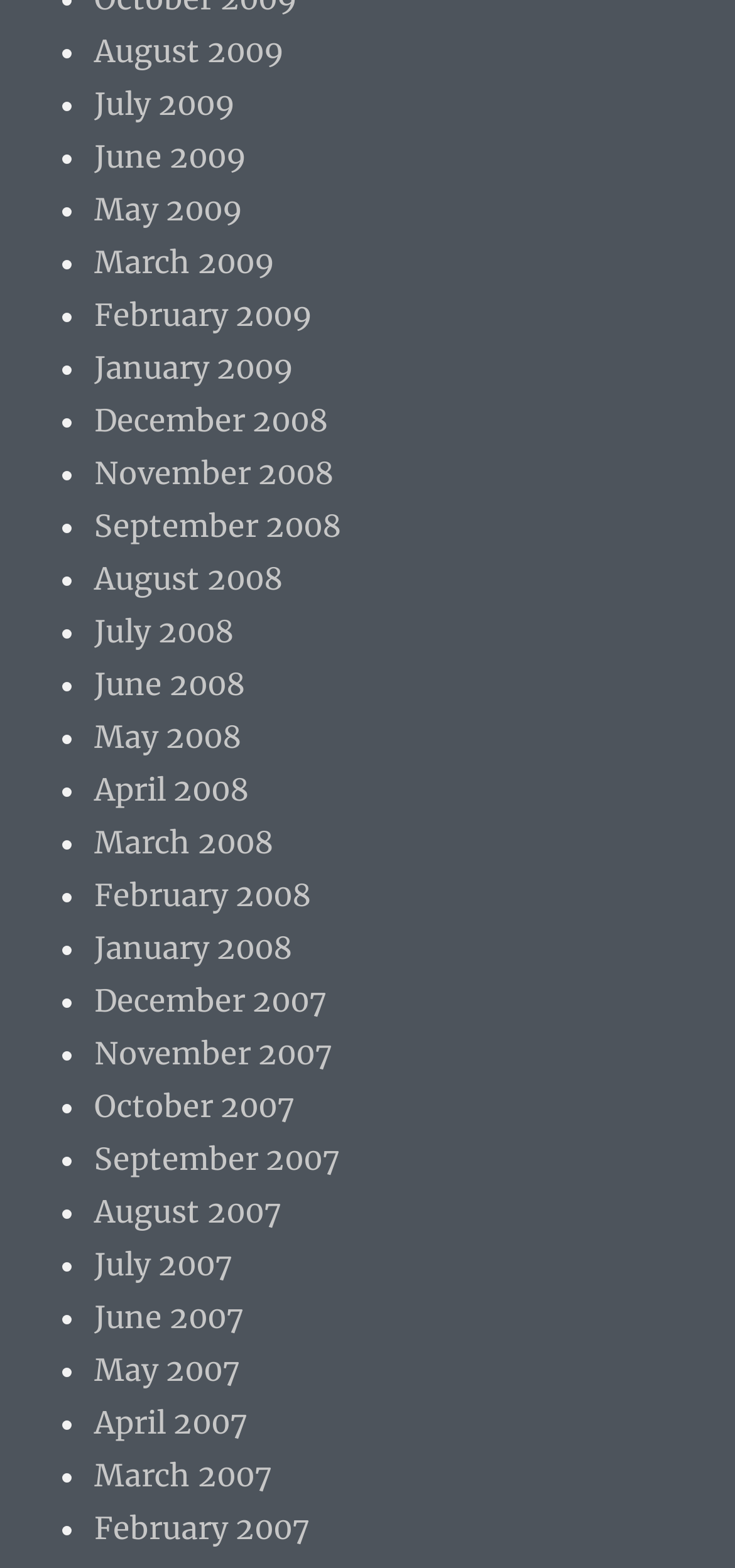Please find the bounding box for the UI component described as follows: "December 2007".

[0.128, 0.626, 0.444, 0.65]